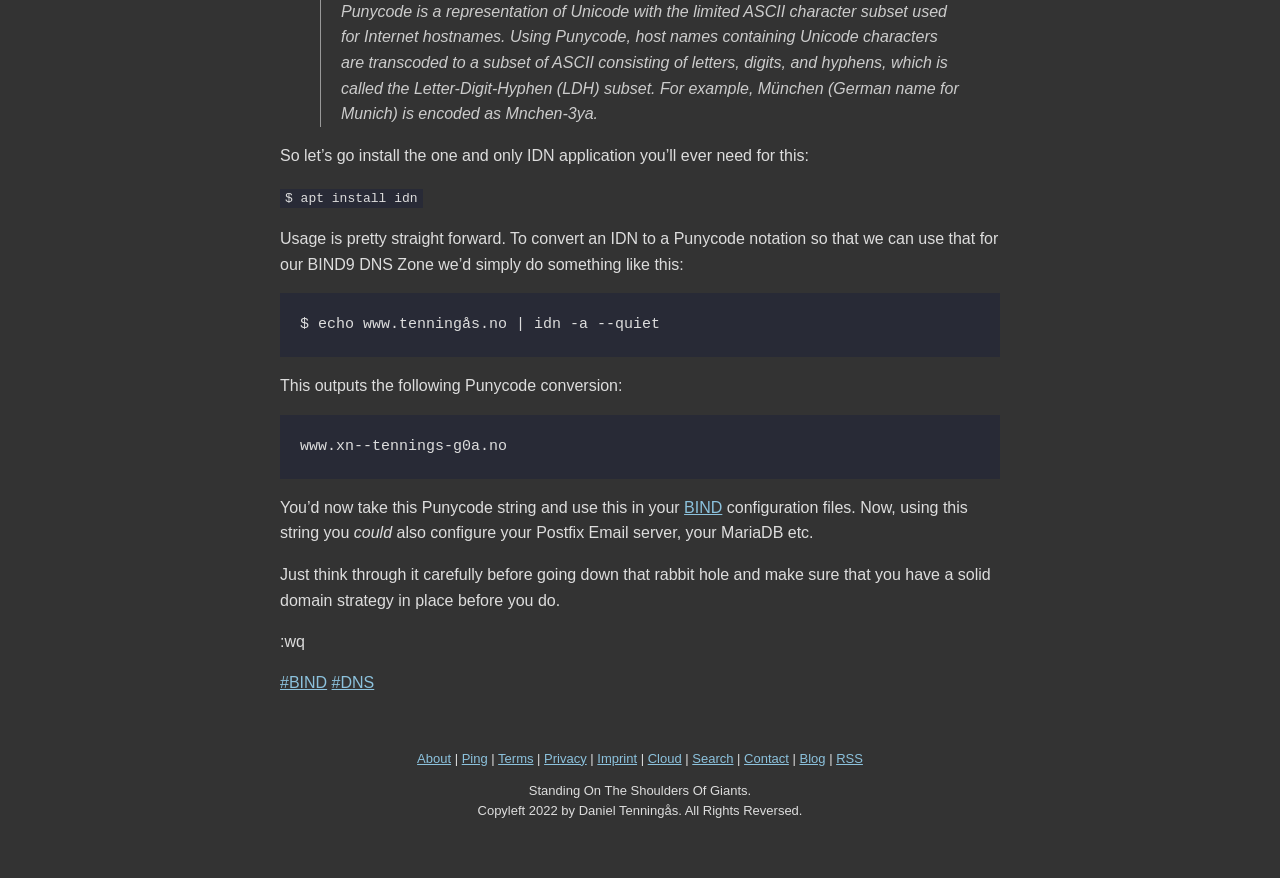What is the link text that refers to DNS configuration files?
We need a detailed and exhaustive answer to the question. Please elaborate.

The webpage mentions that the Punycode string can be used in BIND configuration files, and the link text 'BIND' refers to this context.